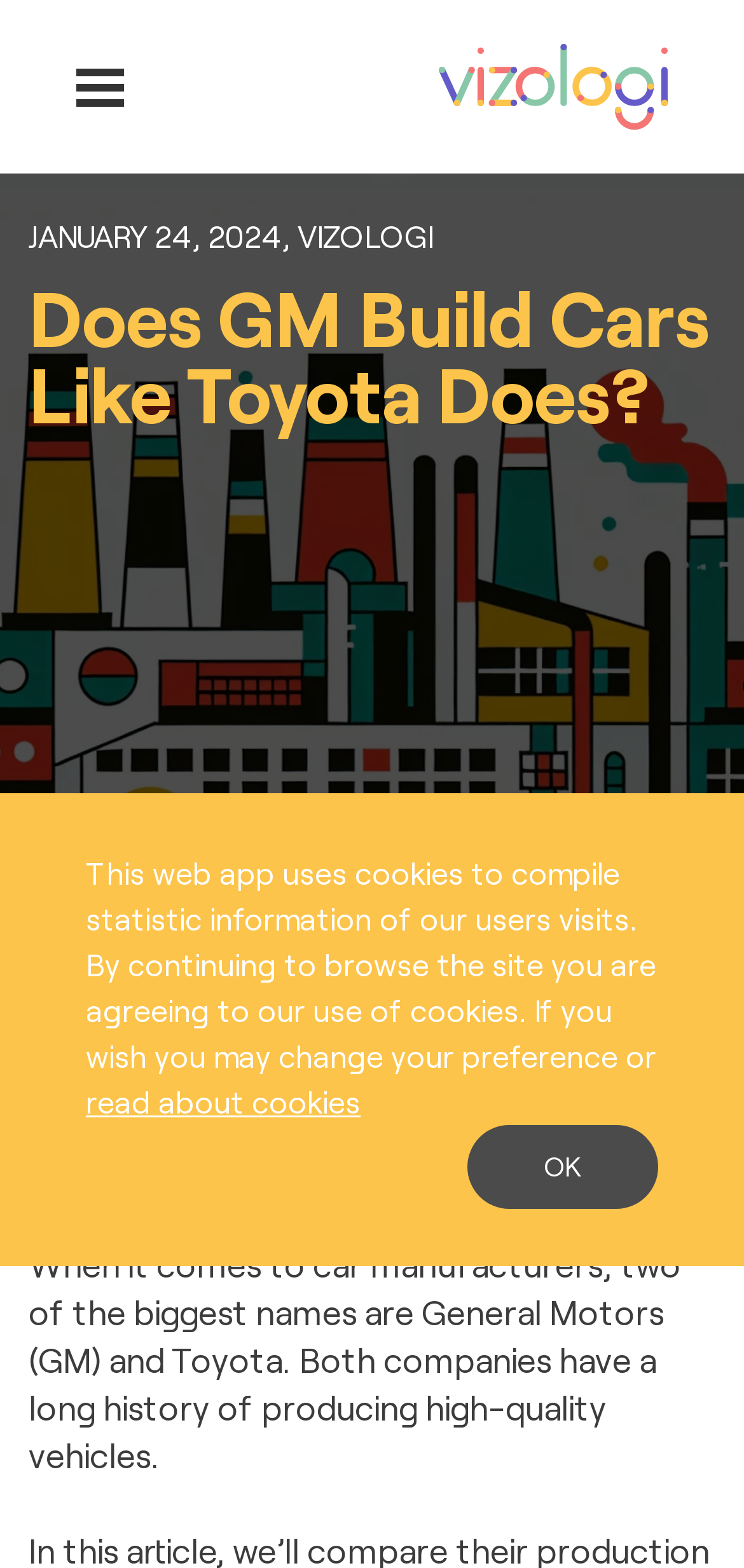Locate the bounding box of the user interface element based on this description: "Toyota Production System".

[0.038, 0.682, 0.546, 0.713]